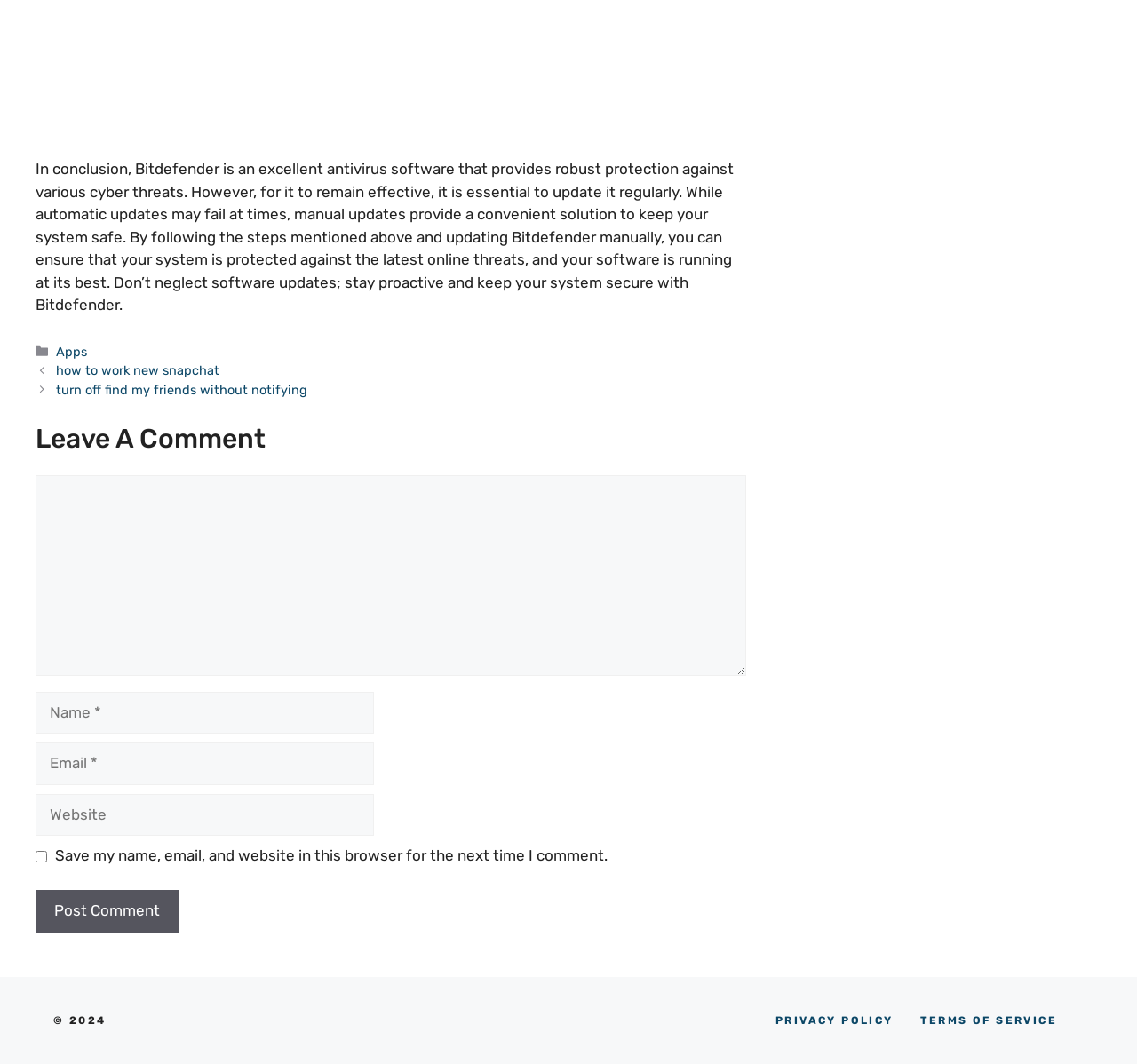Locate the bounding box coordinates of the element you need to click to accomplish the task described by this instruction: "Click on the 'Apps' link".

[0.049, 0.323, 0.077, 0.338]